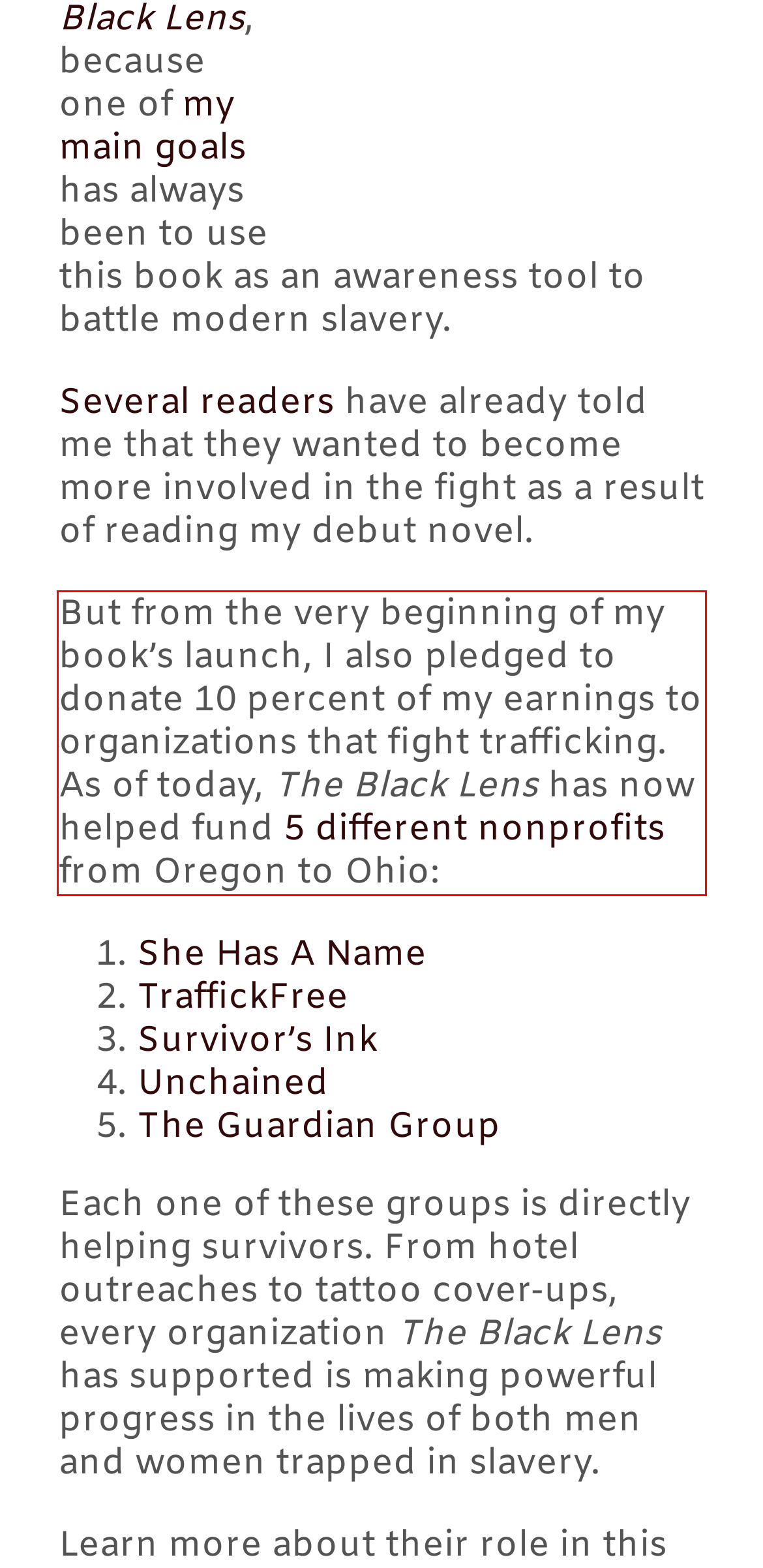There is a screenshot of a webpage with a red bounding box around a UI element. Please use OCR to extract the text within the red bounding box.

But from the very beginning of my book’s launch, I also pledged to donate 10 percent of my earnings to organizations that fight trafficking. As of today, The Black Lens has now helped fund 5 different nonprofits from Oregon to Ohio: